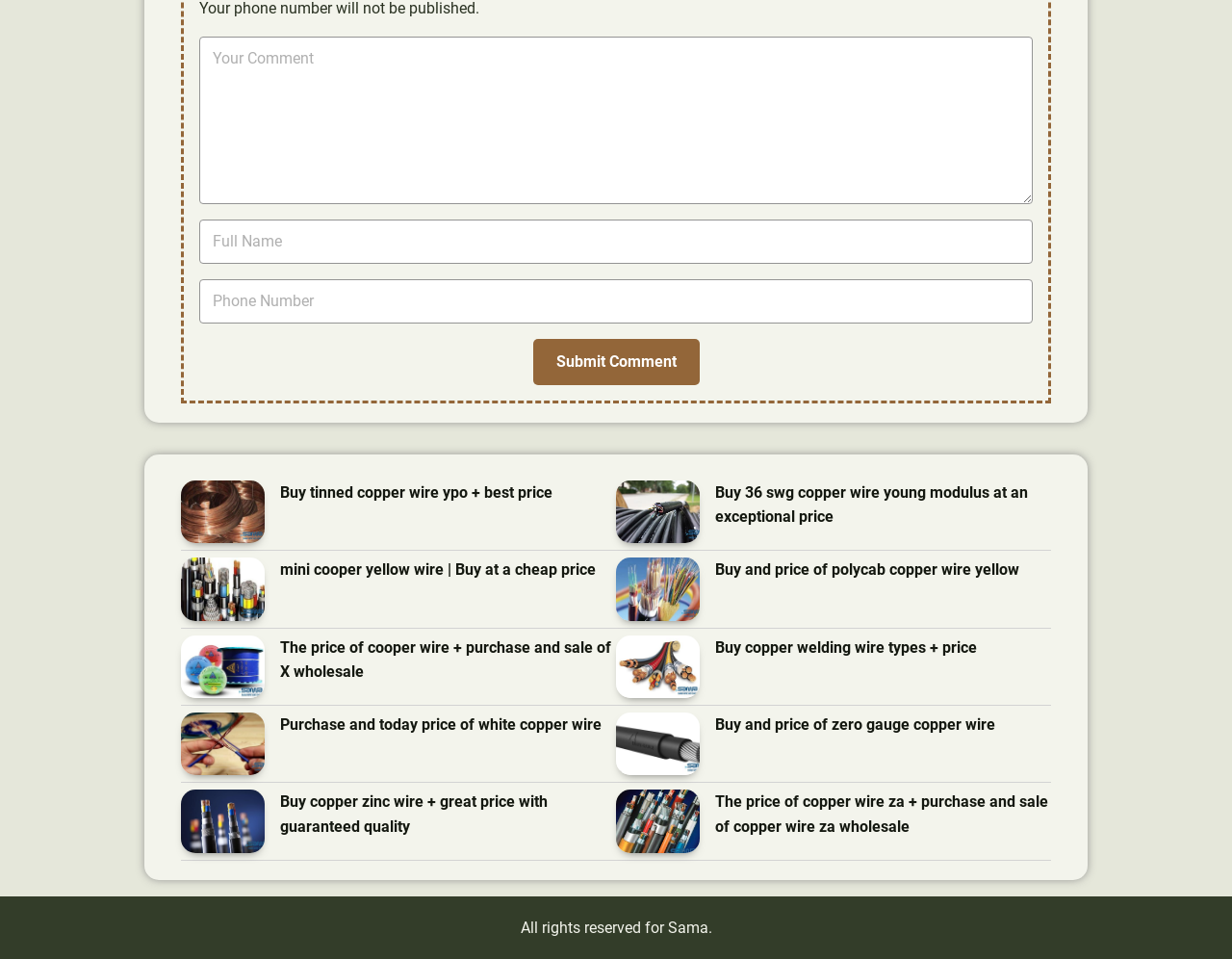Use a single word or phrase to answer the following:
How many text boxes are available for users to input their information?

Three